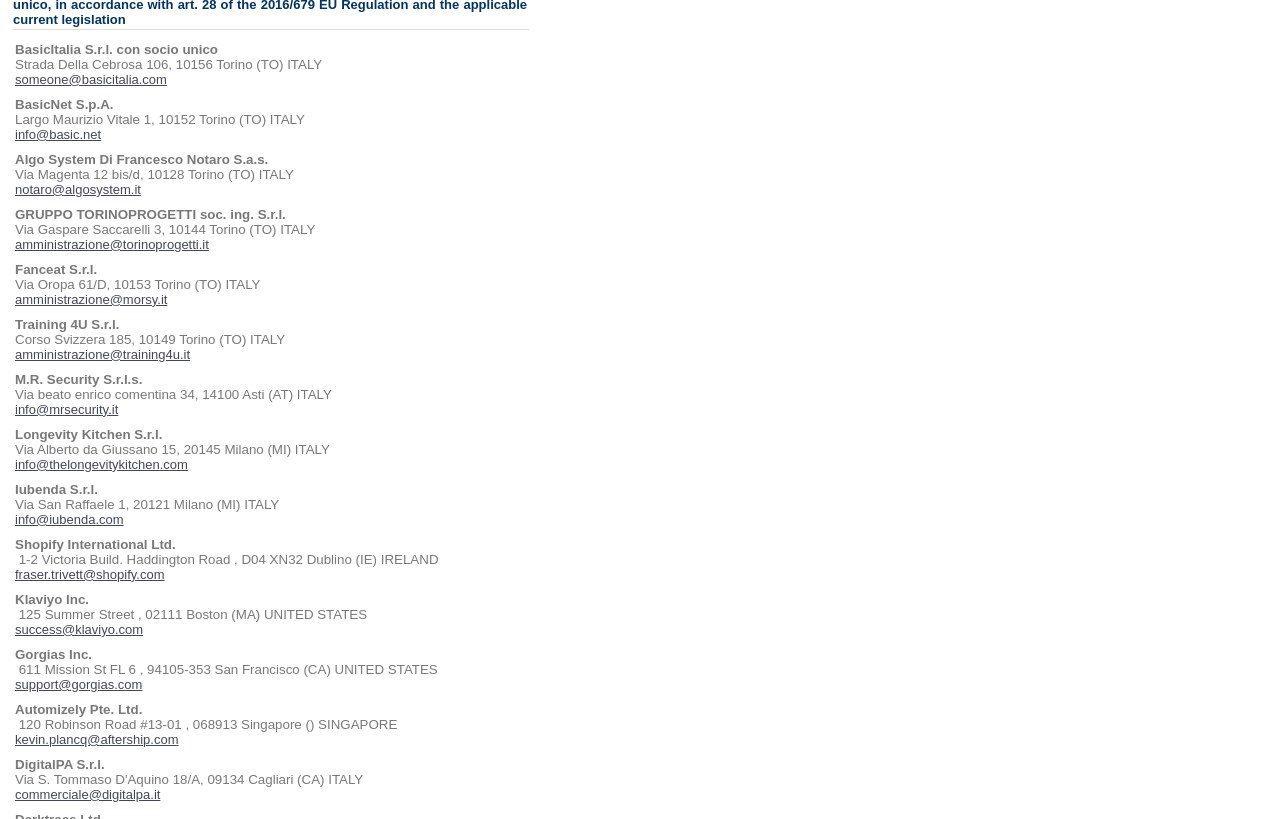Can you show the bounding box coordinates of the region to click on to complete the task described in the instruction: "Visit the website of Algo System Di Francesco Notaro S.a.s."?

[0.012, 0.222, 0.11, 0.24]